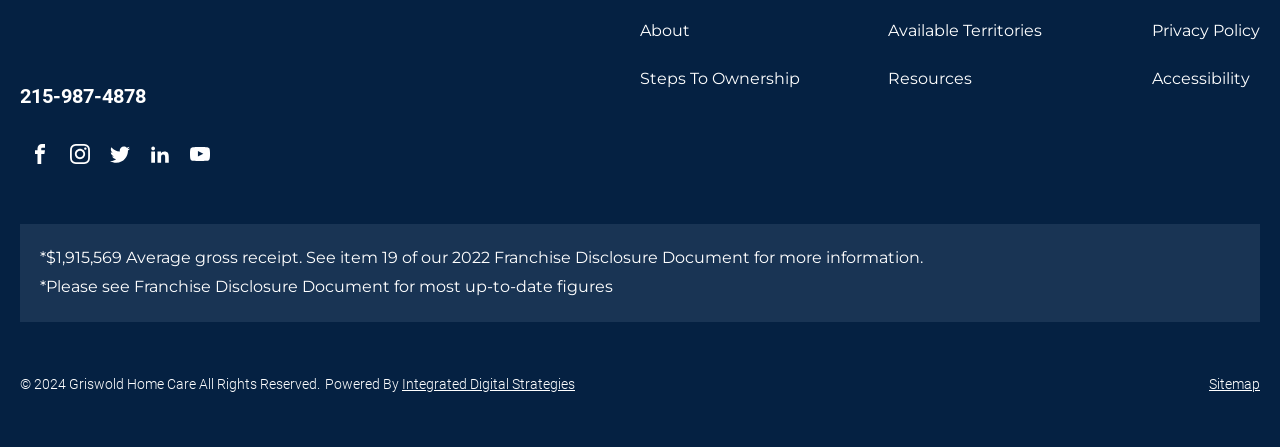Please identify the bounding box coordinates of the element I need to click to follow this instruction: "Learn about Steps To Ownership".

[0.5, 0.146, 0.625, 0.211]